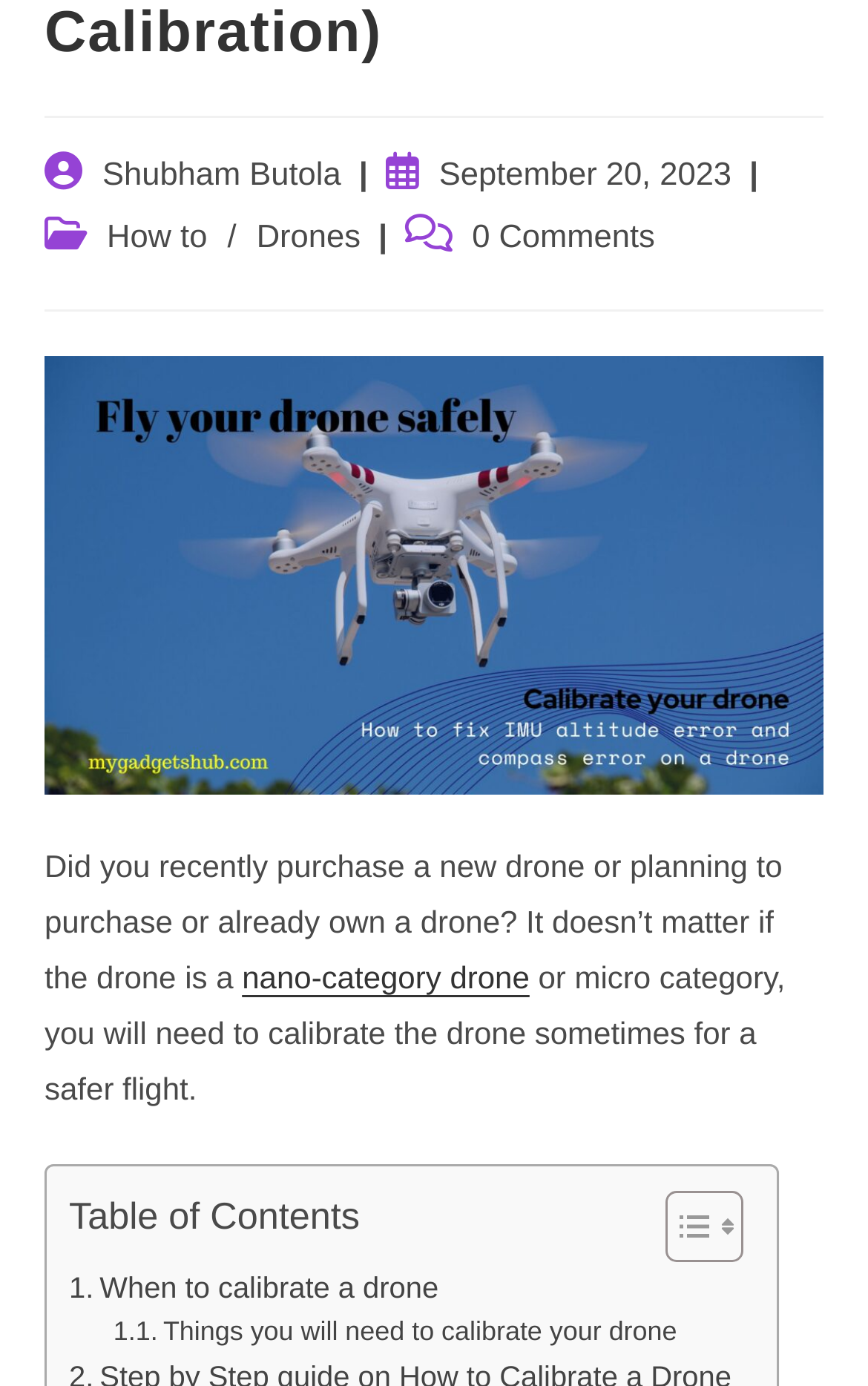Ascertain the bounding box coordinates for the UI element detailed here: "0 Comments". The coordinates should be provided as [left, top, right, bottom] with each value being a float between 0 and 1.

[0.544, 0.159, 0.754, 0.185]